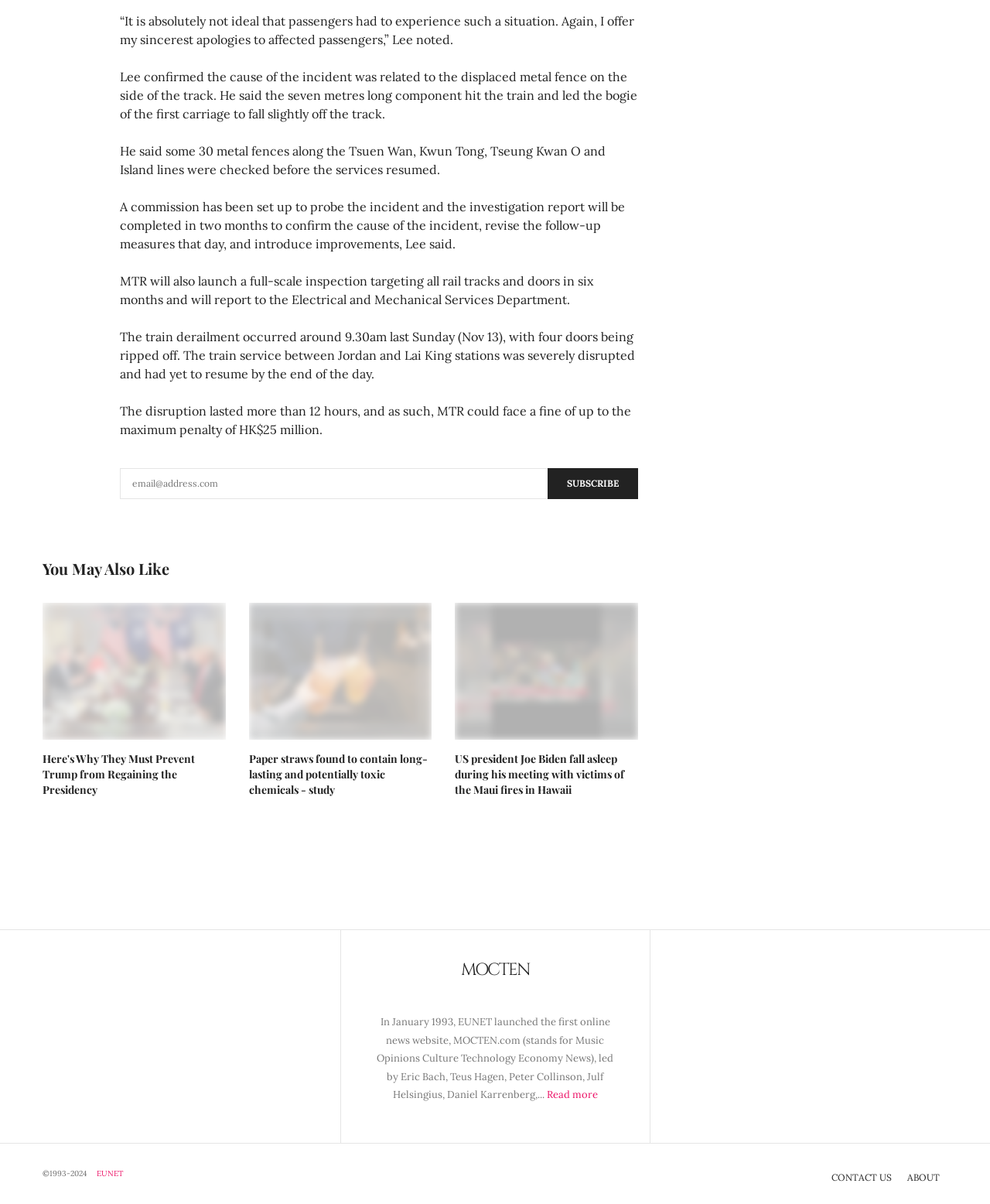Determine the bounding box coordinates for the element that should be clicked to follow this instruction: "Read more about MOCTEN". The coordinates should be given as four float numbers between 0 and 1, in the format [left, top, right, bottom].

[0.552, 0.904, 0.604, 0.914]